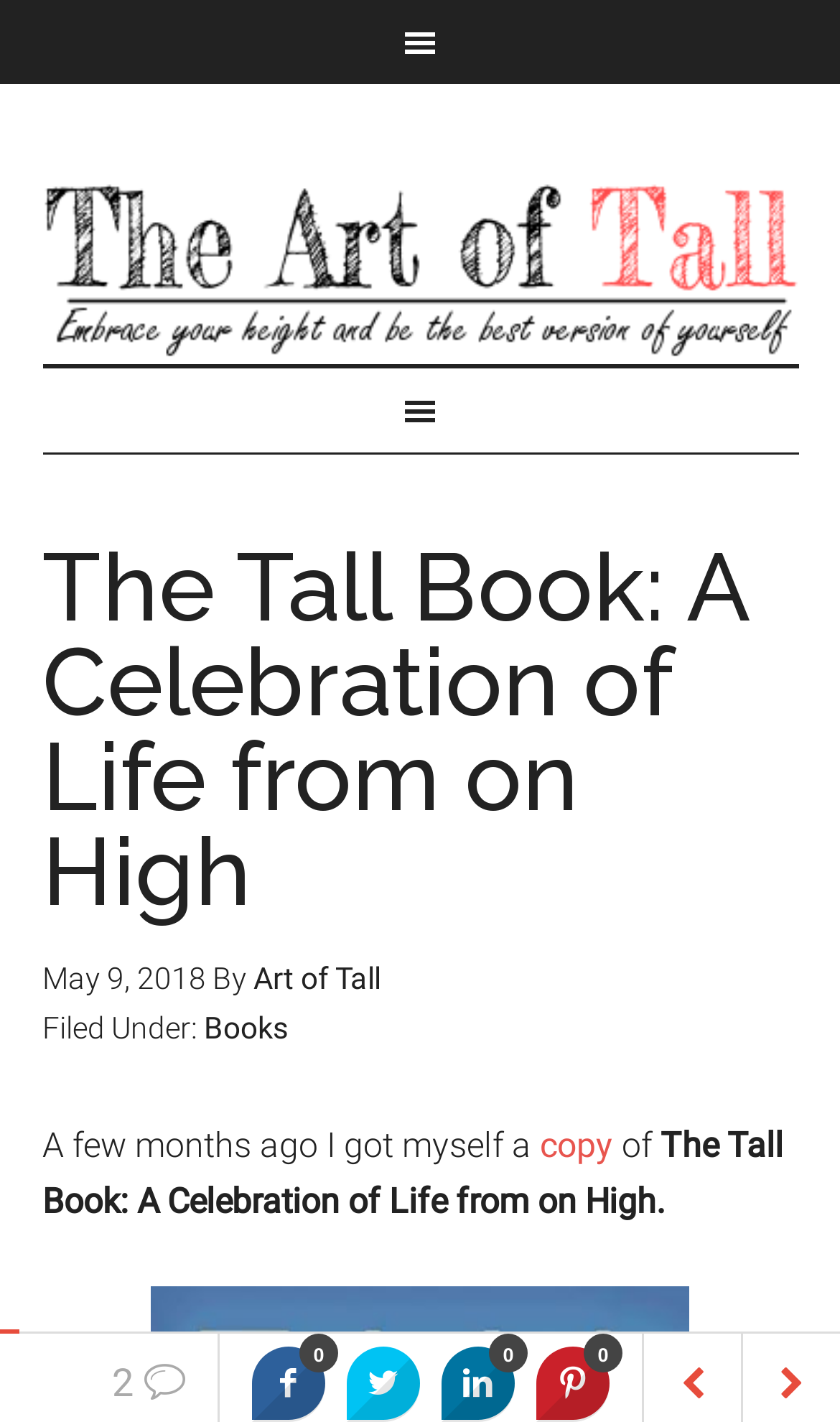How many links are in the secondary navigation section? Based on the screenshot, please respond with a single word or phrase.

5